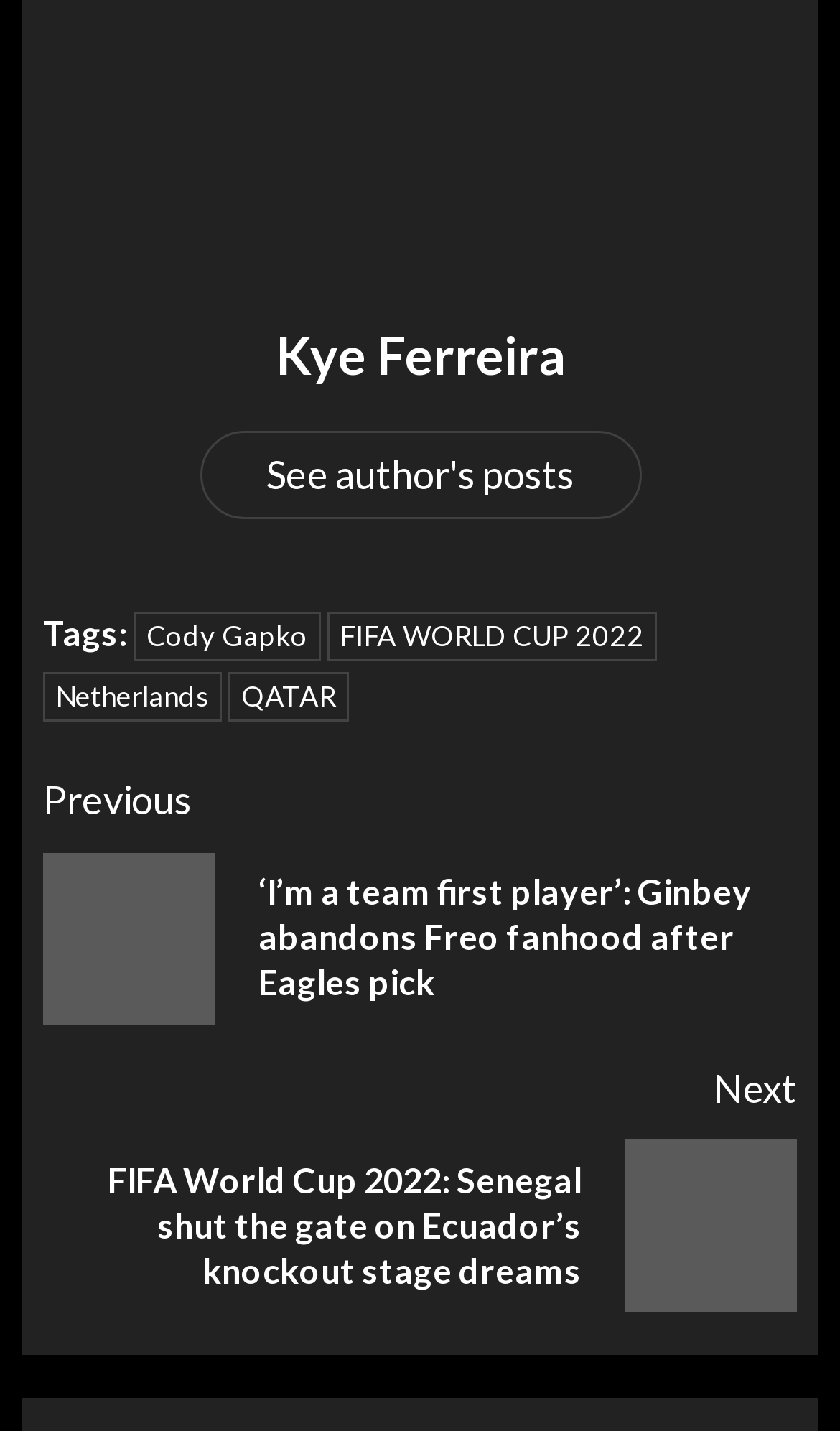Identify the bounding box coordinates of the part that should be clicked to carry out this instruction: "Read next post".

[0.051, 0.738, 0.949, 0.917]